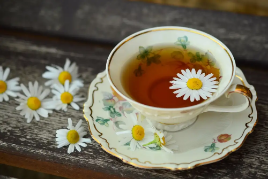Provide a thorough and detailed response to the question by examining the image: 
What is the material of the surface?

The caption states that the tea cup and saucer are 'resting on a rustic wooden surface', implying that the surface is made of wood.